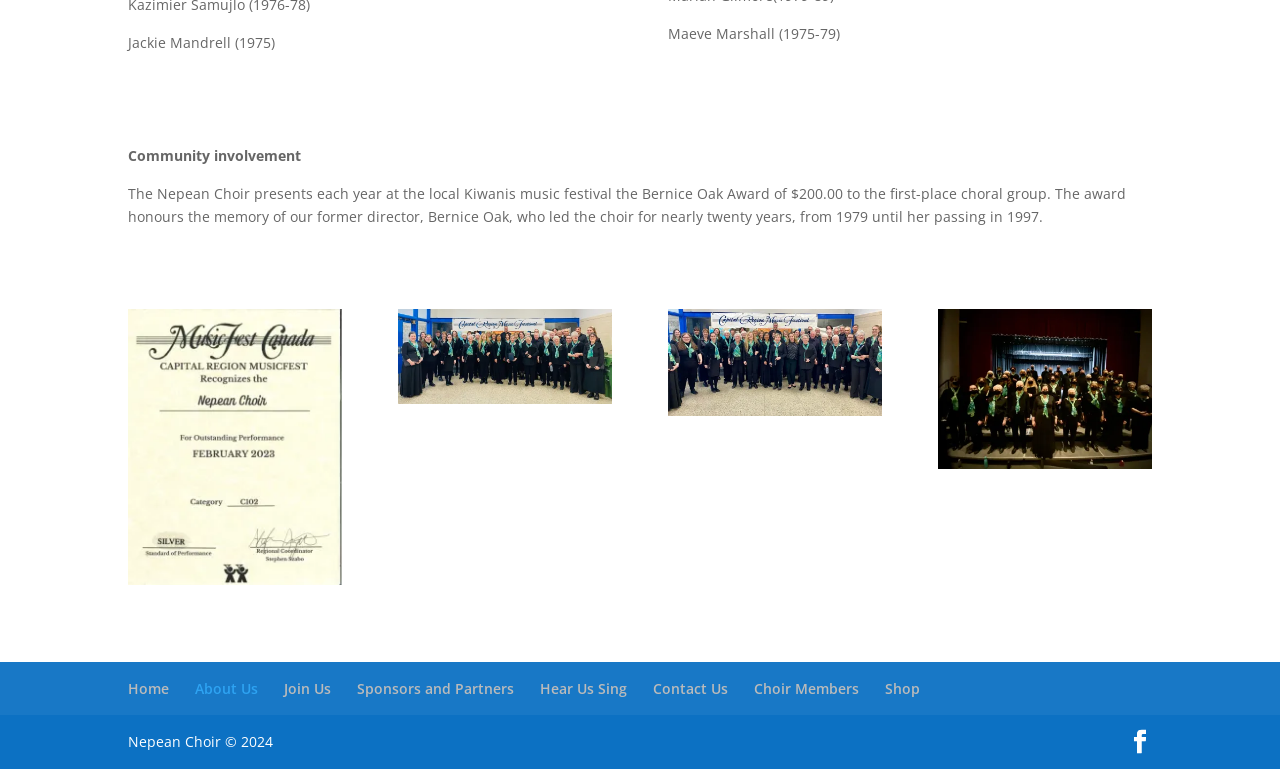How many images are related to CapitalRegionMusicFest?
Please ensure your answer to the question is detailed and covers all necessary aspects.

There are three links with images related to CapitalRegionMusicFest, namely 'NC_at_CapitalRegionMusicFest_a', 'NC_at_CapitalRegionMusicFest_b', and 'NC_at_CapitalRegionMusicFest_c'.